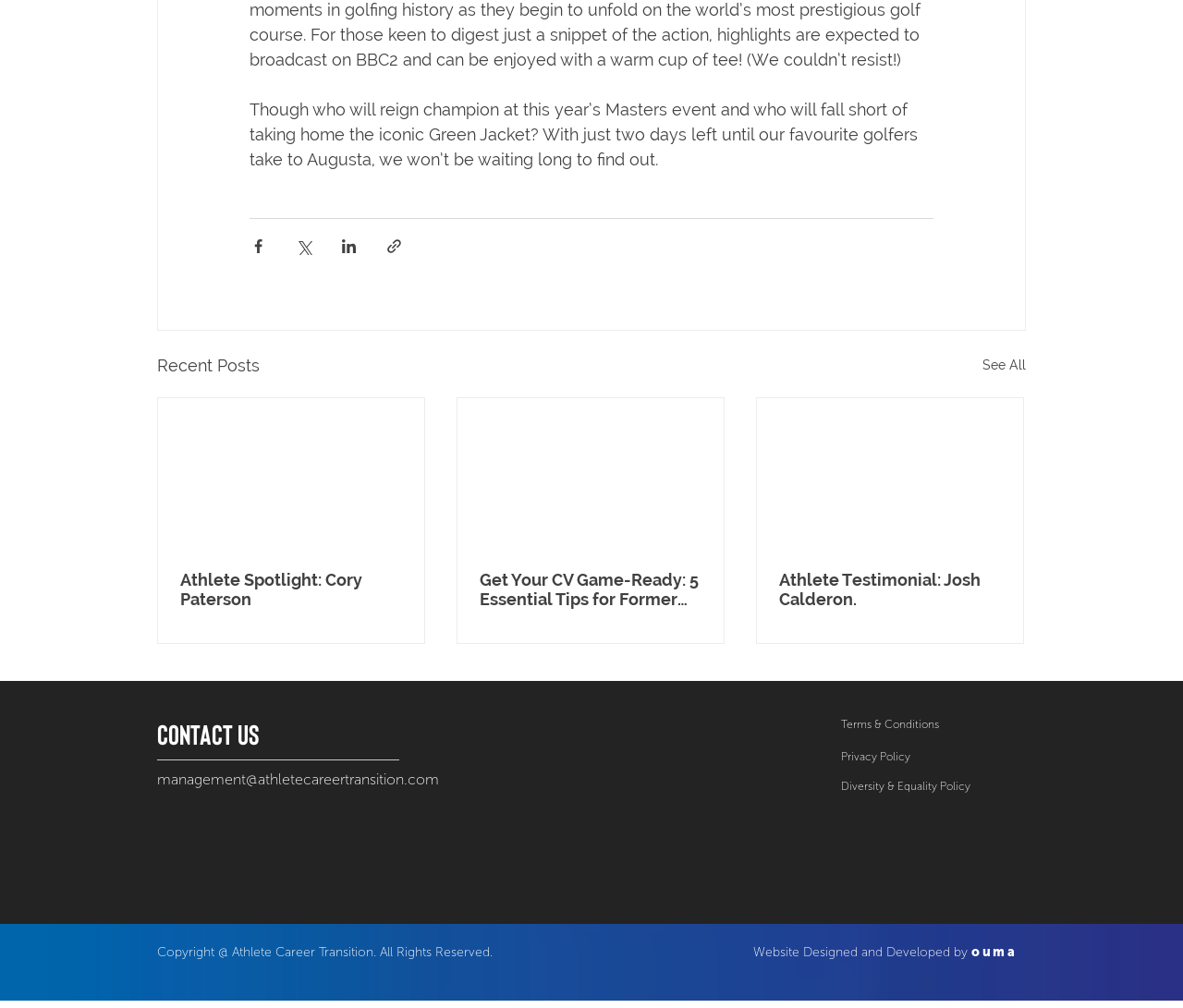Identify the bounding box coordinates of the part that should be clicked to carry out this instruction: "View Terms & Conditions".

[0.711, 0.707, 0.825, 0.731]